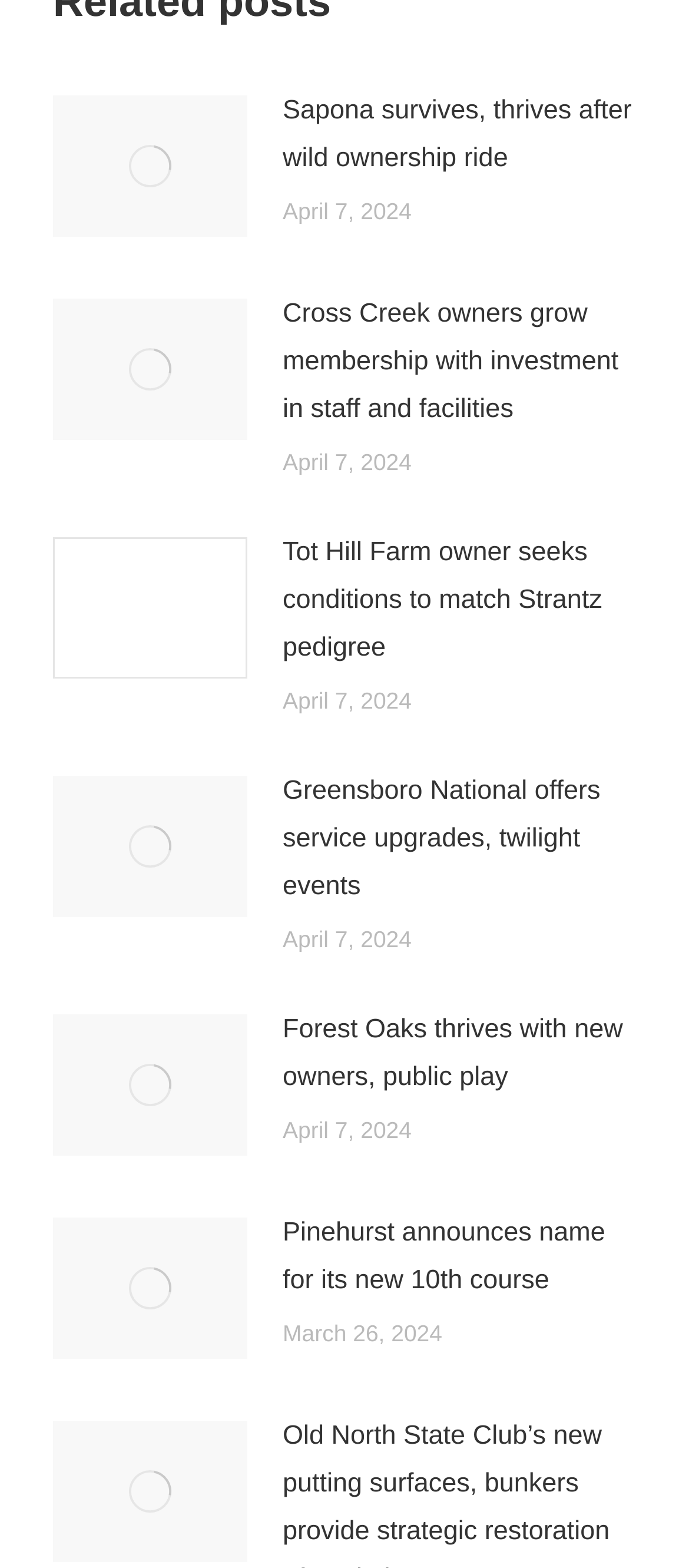Give a concise answer of one word or phrase to the question: 
How many unique dates are mentioned on this webpage?

2